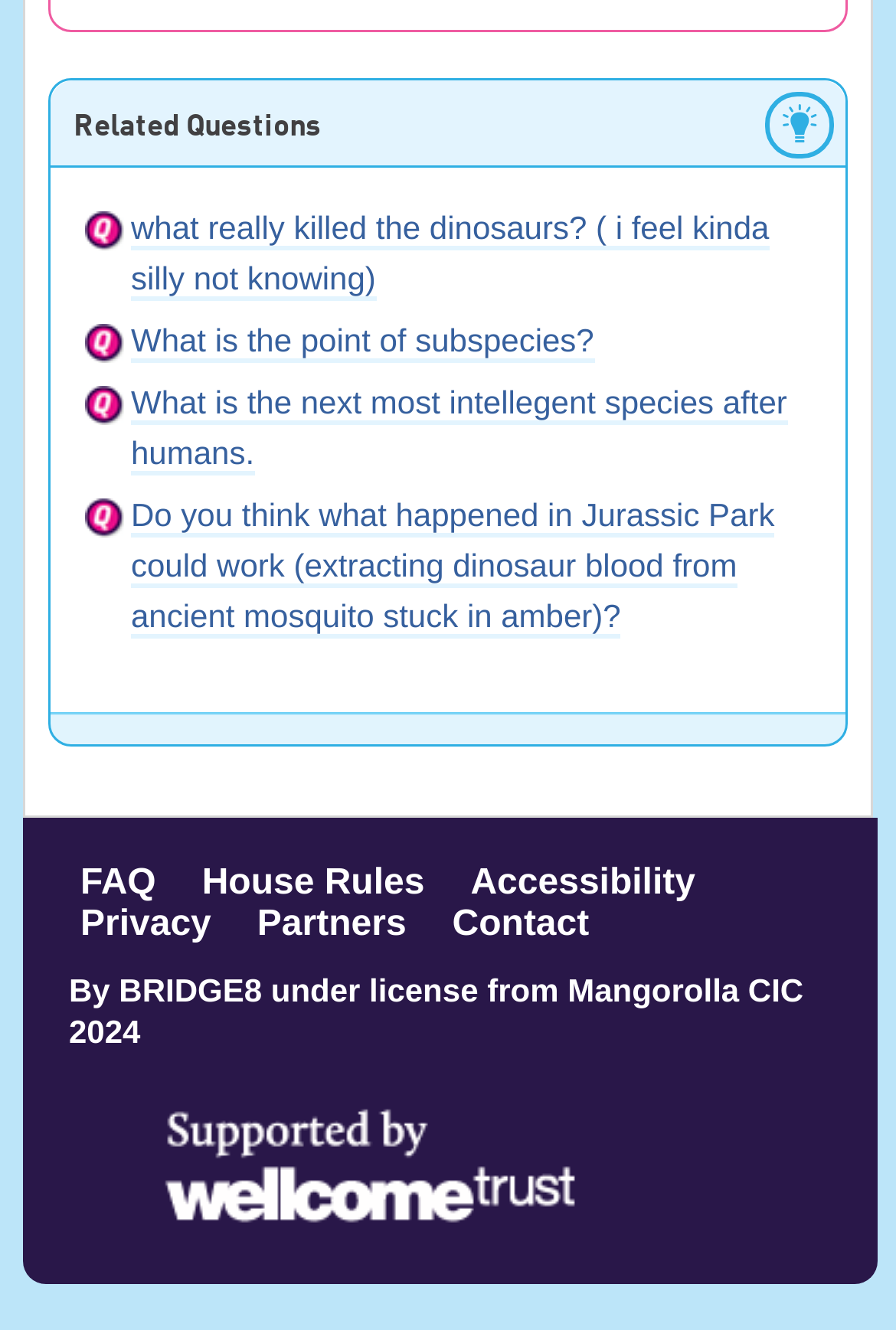What is the name of the organization that funded the website?
Please provide a single word or phrase based on the screenshot.

Wellcome Trust